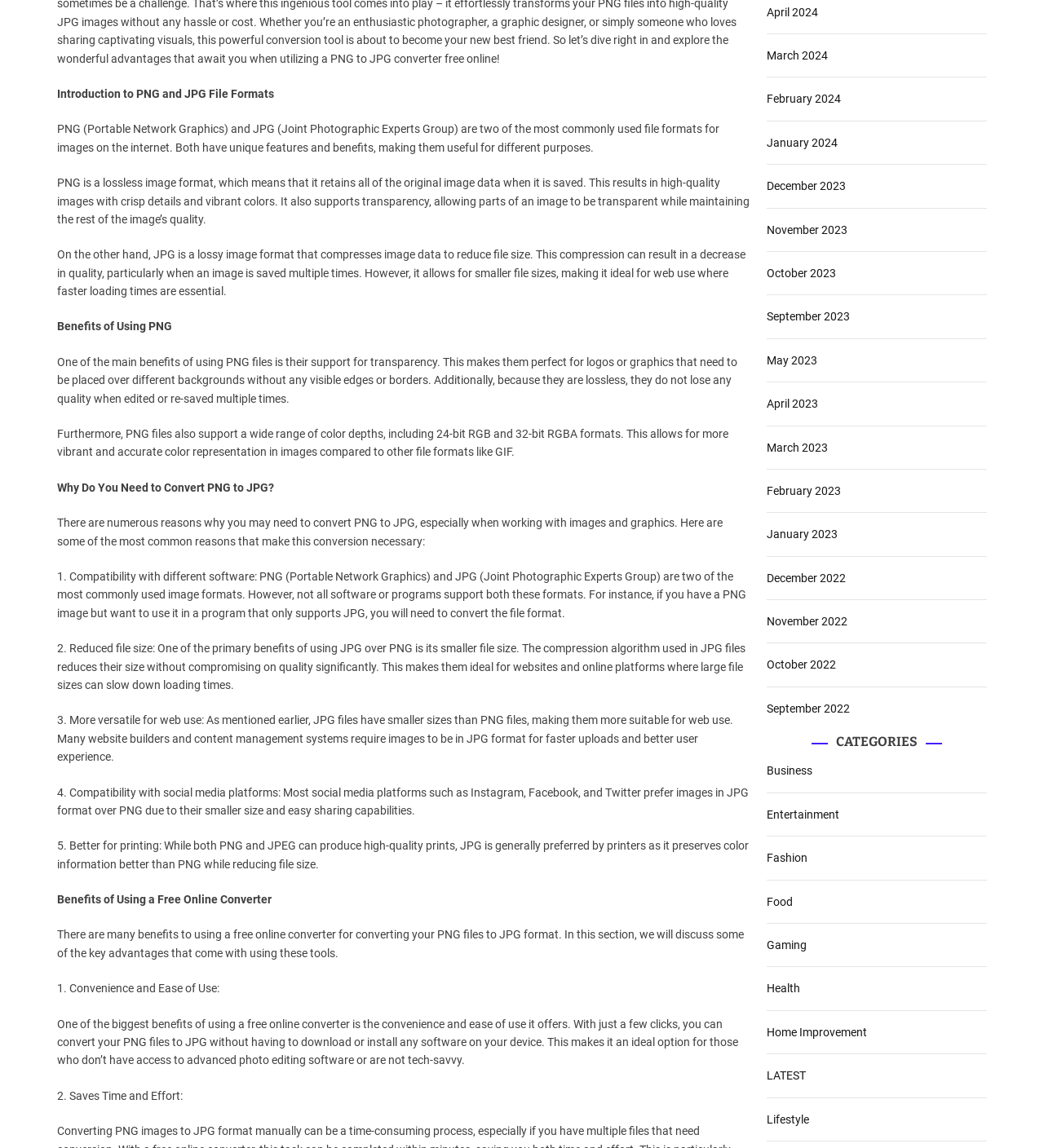Locate the bounding box coordinates of the clickable area to execute the instruction: "Click on the 'Health' category". Provide the coordinates as four float numbers between 0 and 1, represented as [left, top, right, bottom].

[0.734, 0.855, 0.766, 0.867]